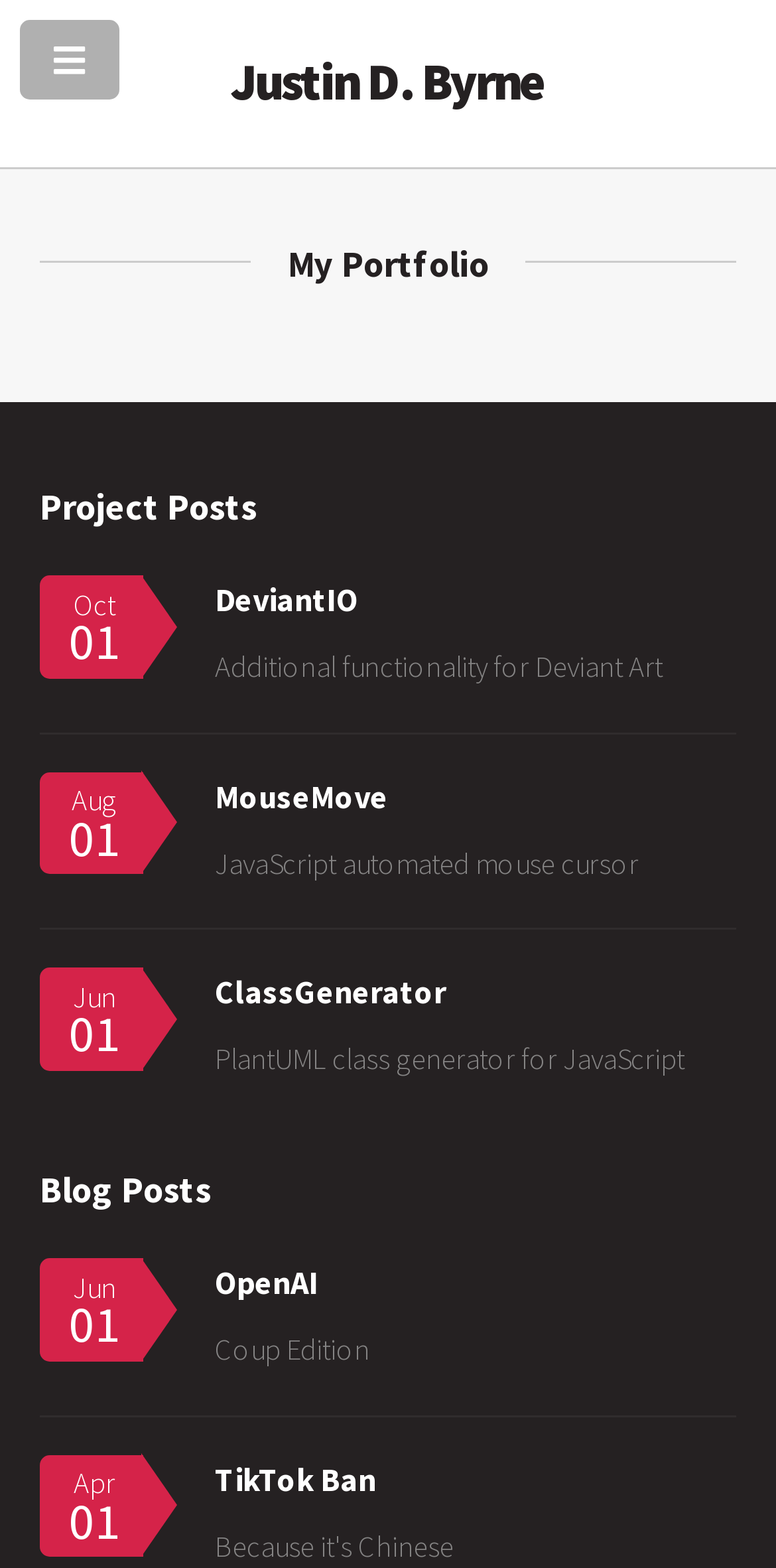Identify and provide the bounding box for the element described by: "MouseMove".

[0.277, 0.495, 0.5, 0.52]